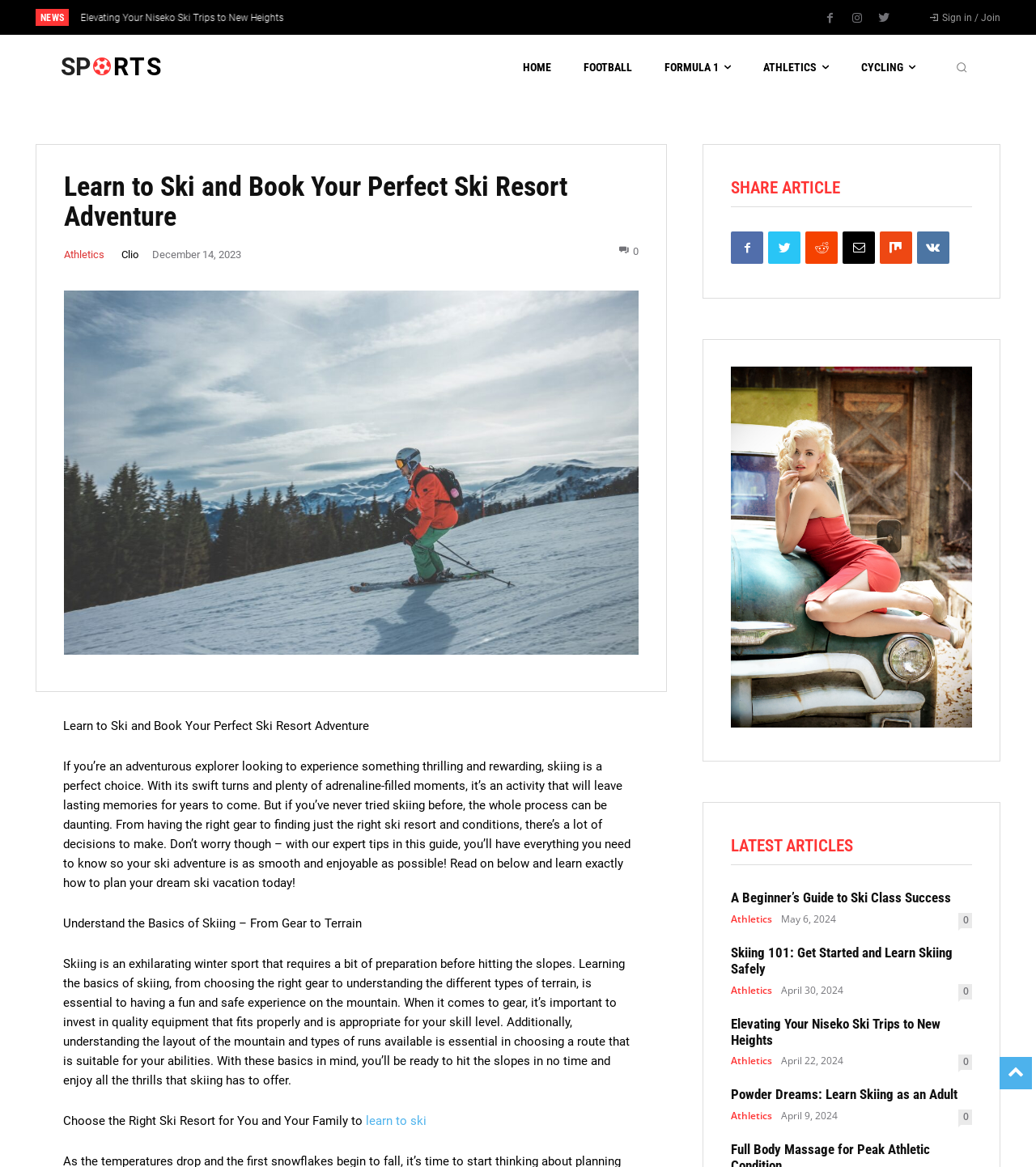Examine the image and give a thorough answer to the following question:
How many articles are listed under 'LATEST ARTICLES'?

By examining the webpage structure, I found the section 'LATEST ARTICLES' which contains four article headings with links, indicating that there are four articles listed under this section.